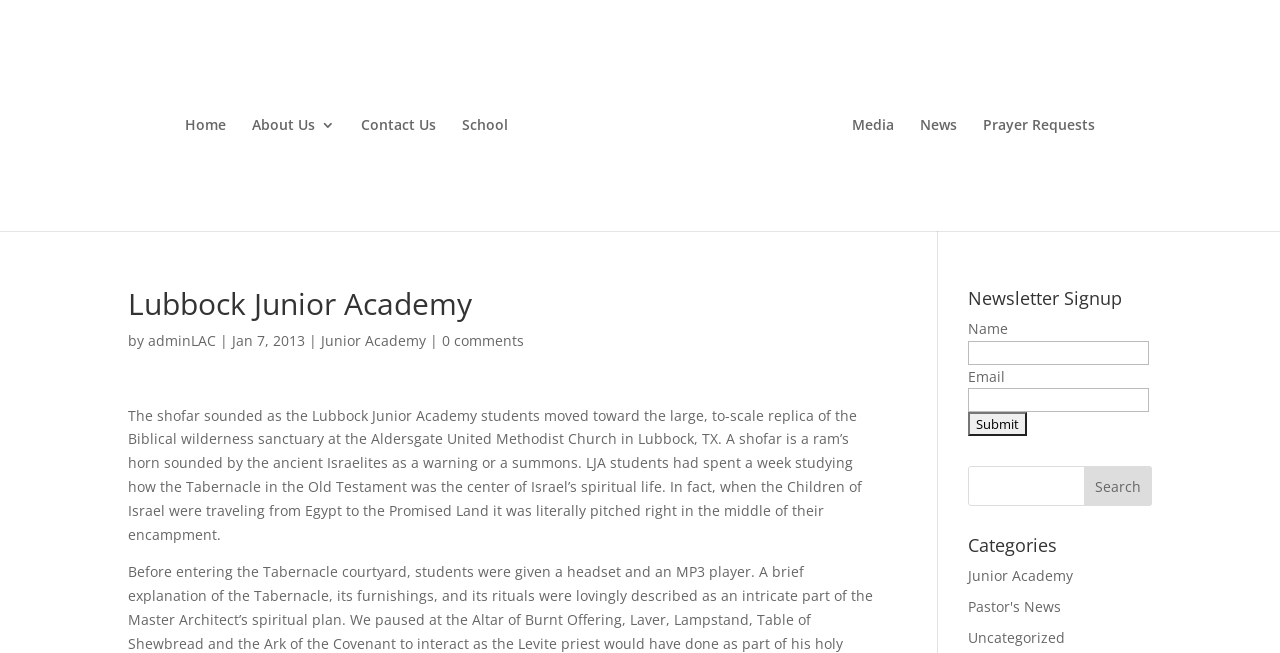Identify the bounding box coordinates for the UI element described as follows: "parent_node: Name name="name"". Ensure the coordinates are four float numbers between 0 and 1, formatted as [left, top, right, bottom].

[0.756, 0.522, 0.898, 0.558]